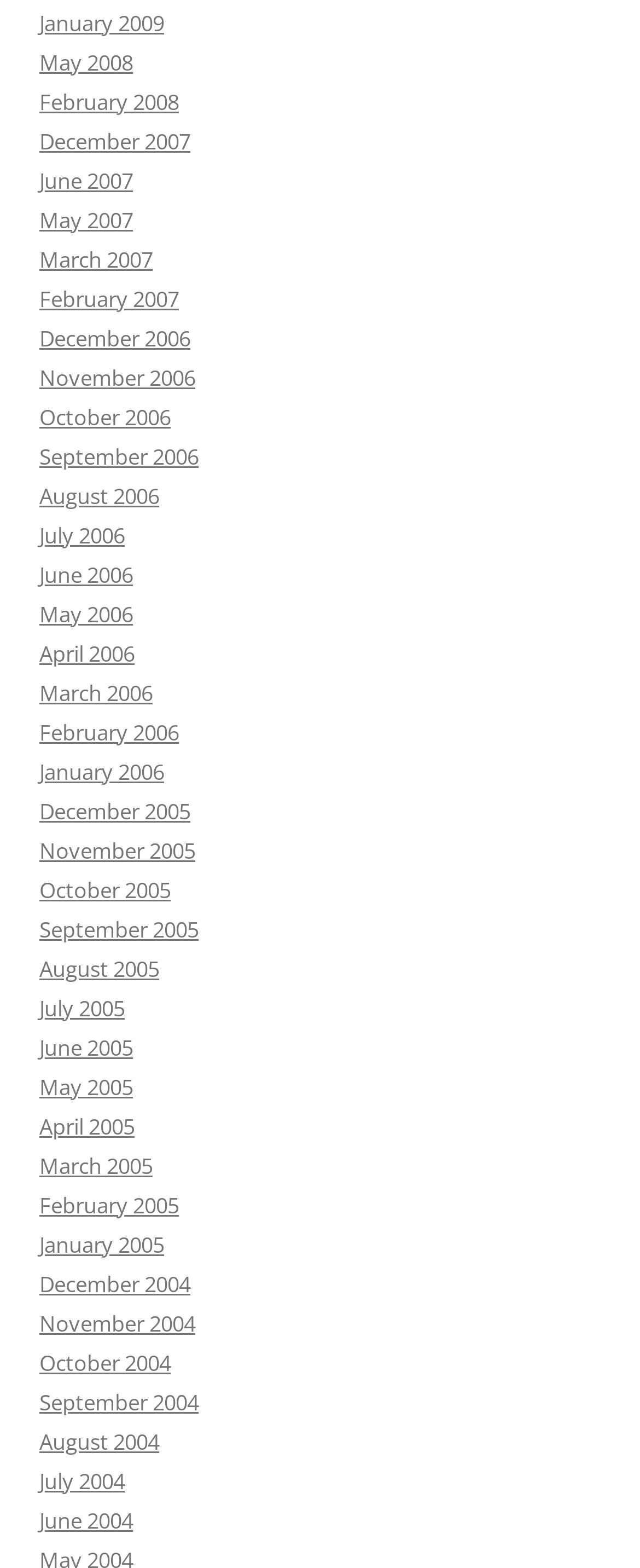Find the bounding box coordinates for the area that must be clicked to perform this action: "View December 2004 archives".

[0.062, 0.809, 0.297, 0.828]